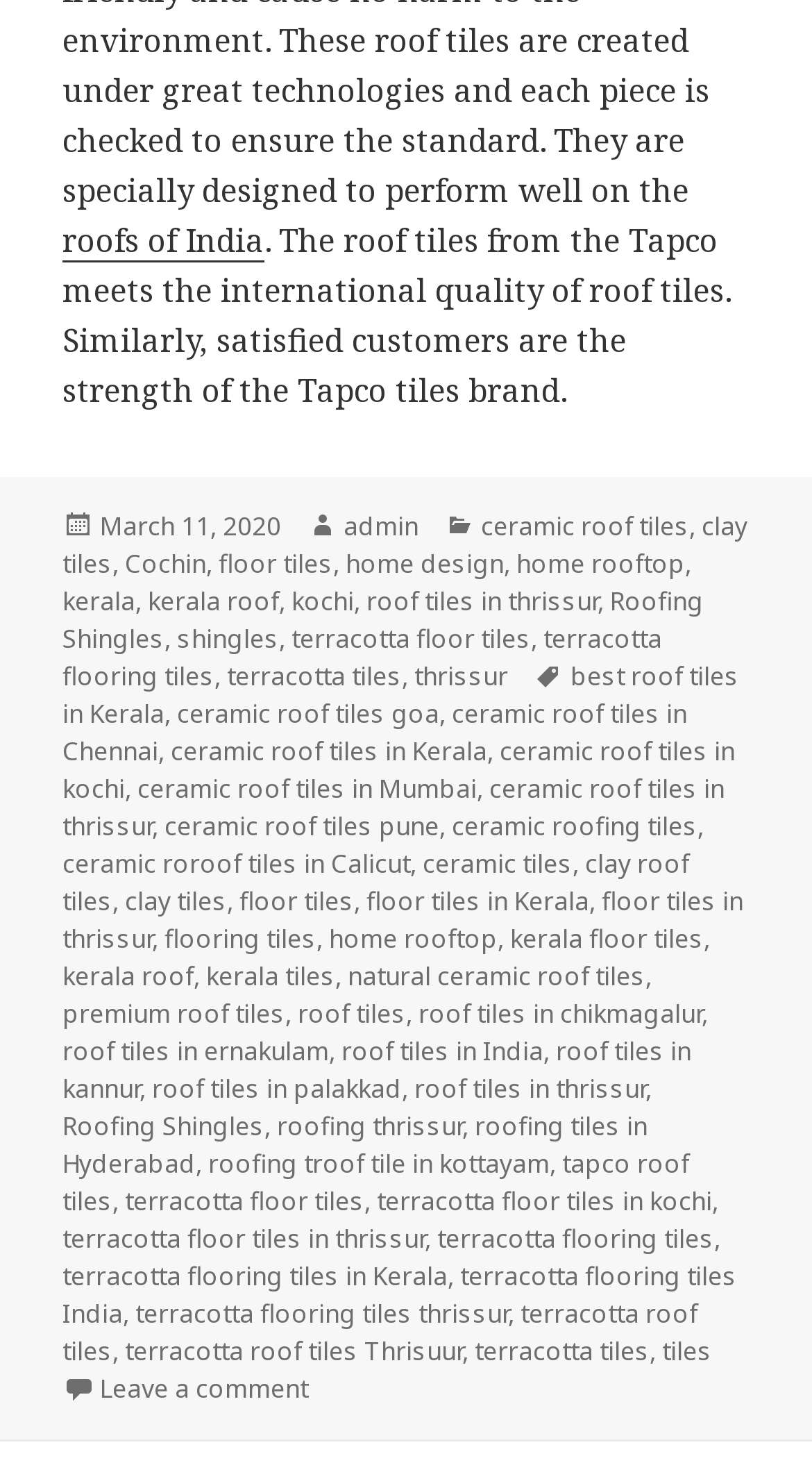Use a single word or phrase to answer the question: 
How many categories are mentioned?

1